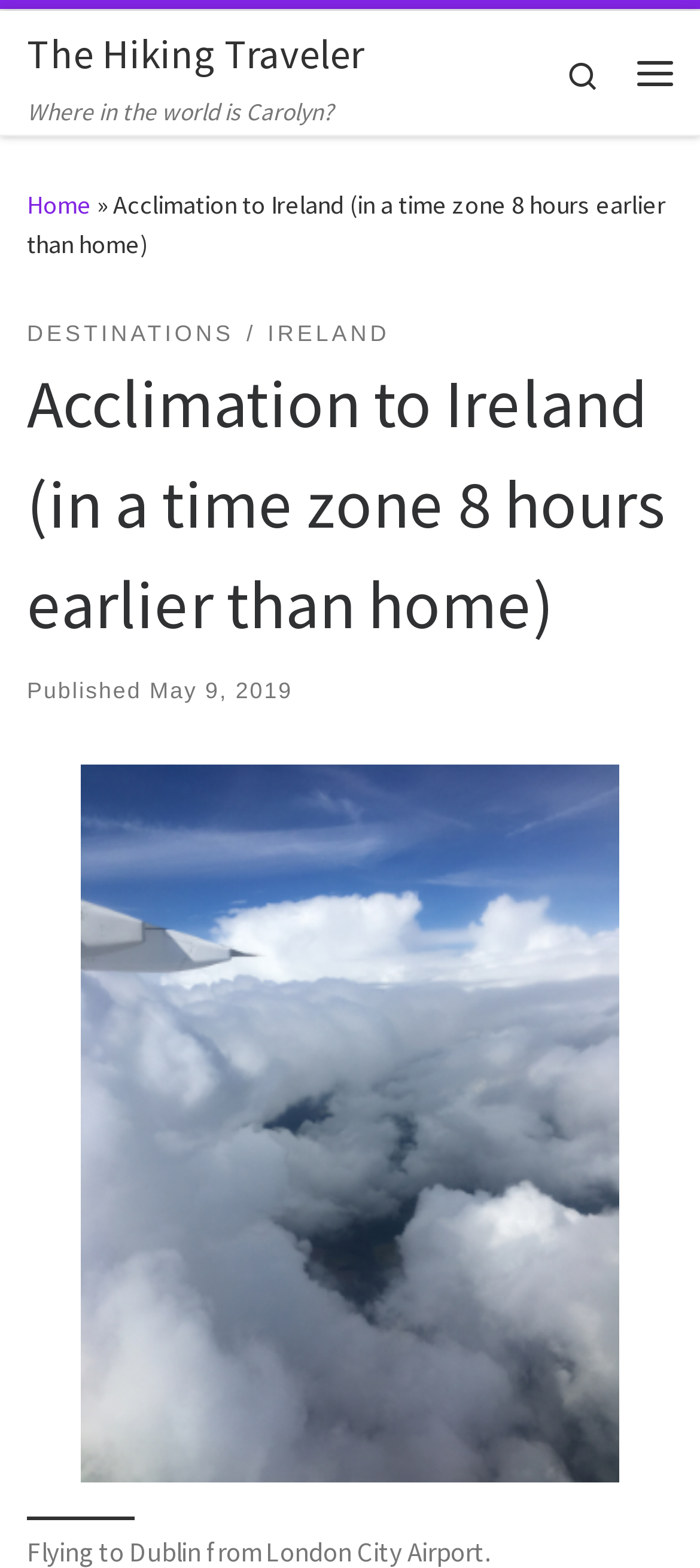Please mark the bounding box coordinates of the area that should be clicked to carry out the instruction: "open menu".

[0.885, 0.018, 0.987, 0.075]